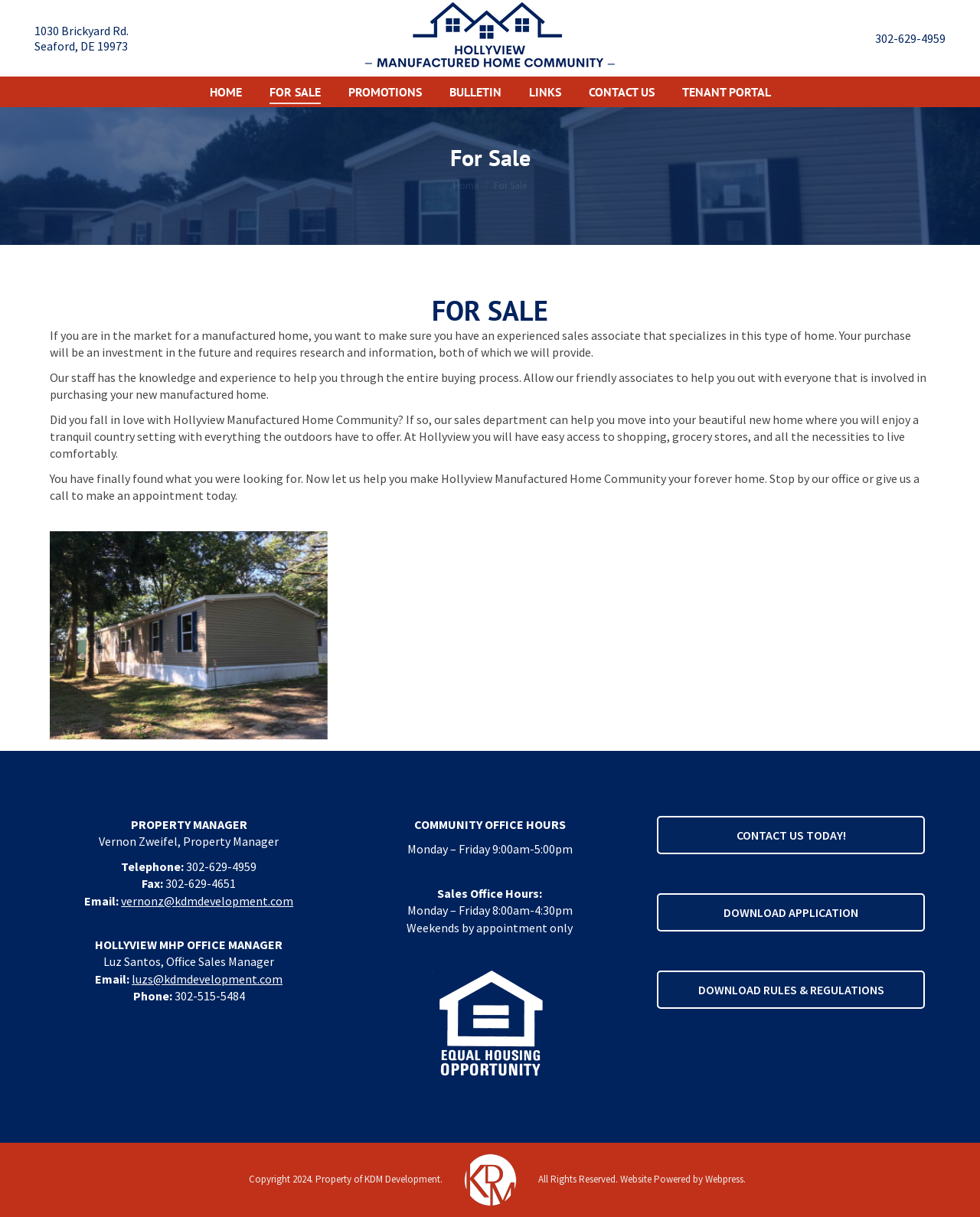Reply to the question with a brief word or phrase: What is the phone number of the property manager?

302-629-4959